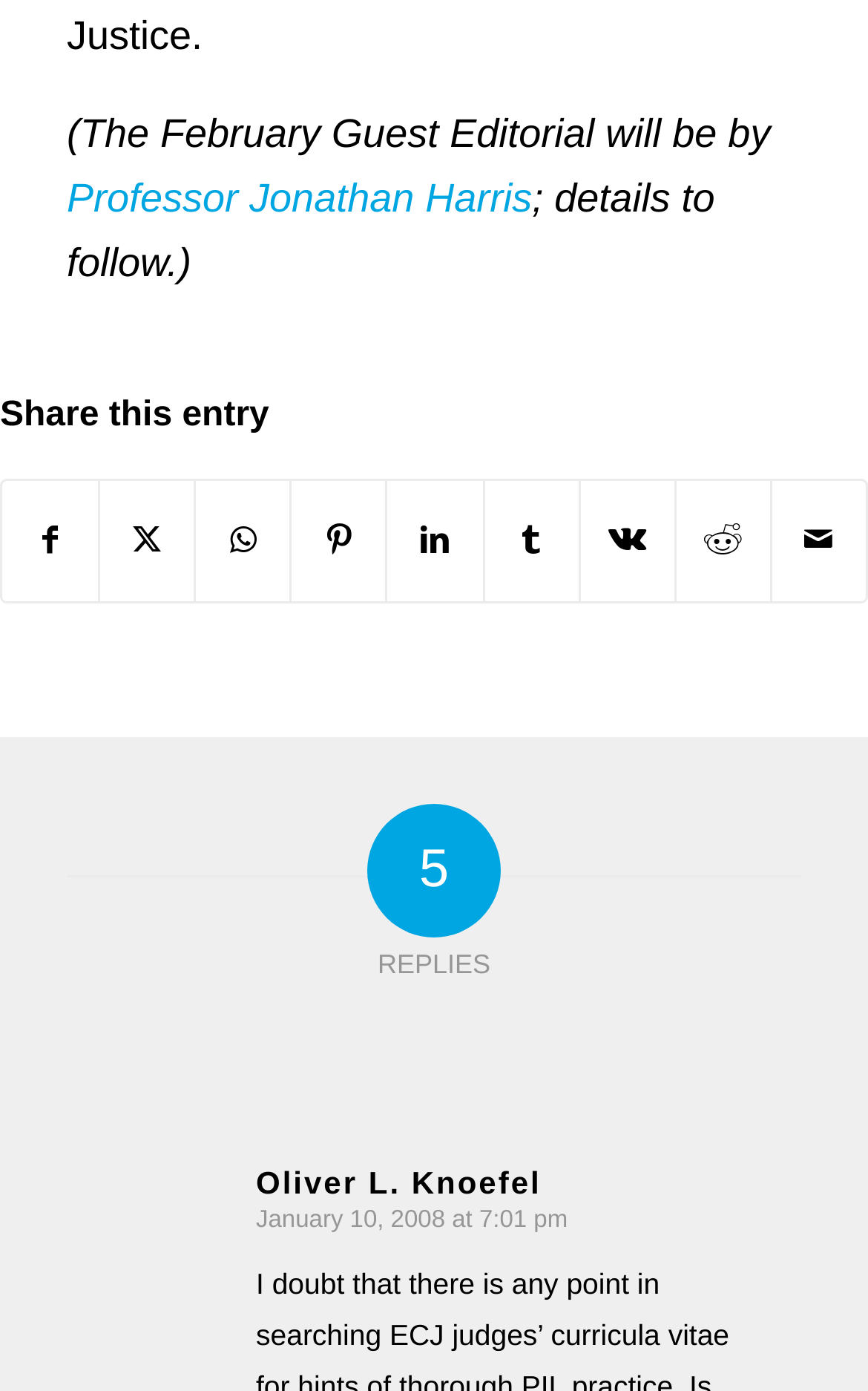Locate the bounding box coordinates of the clickable part needed for the task: "Share this entry on Facebook".

[0.003, 0.347, 0.113, 0.432]